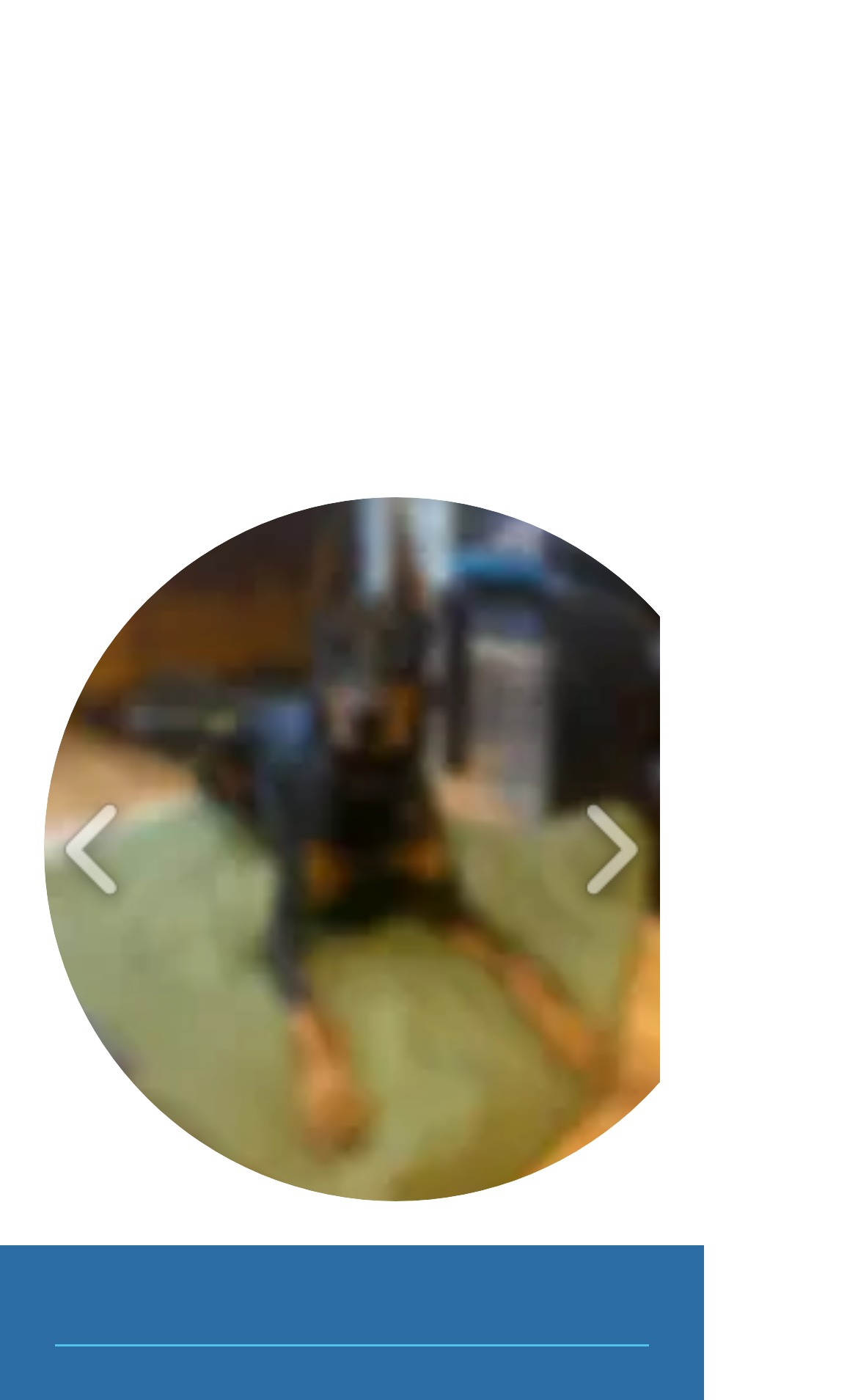Using the information in the image, give a comprehensive answer to the question: 
What is the purpose of the two buttons?

The two buttons, 'play backward' and 'play forward', are used to control the playback of the slider gallery, allowing users to navigate through the images.